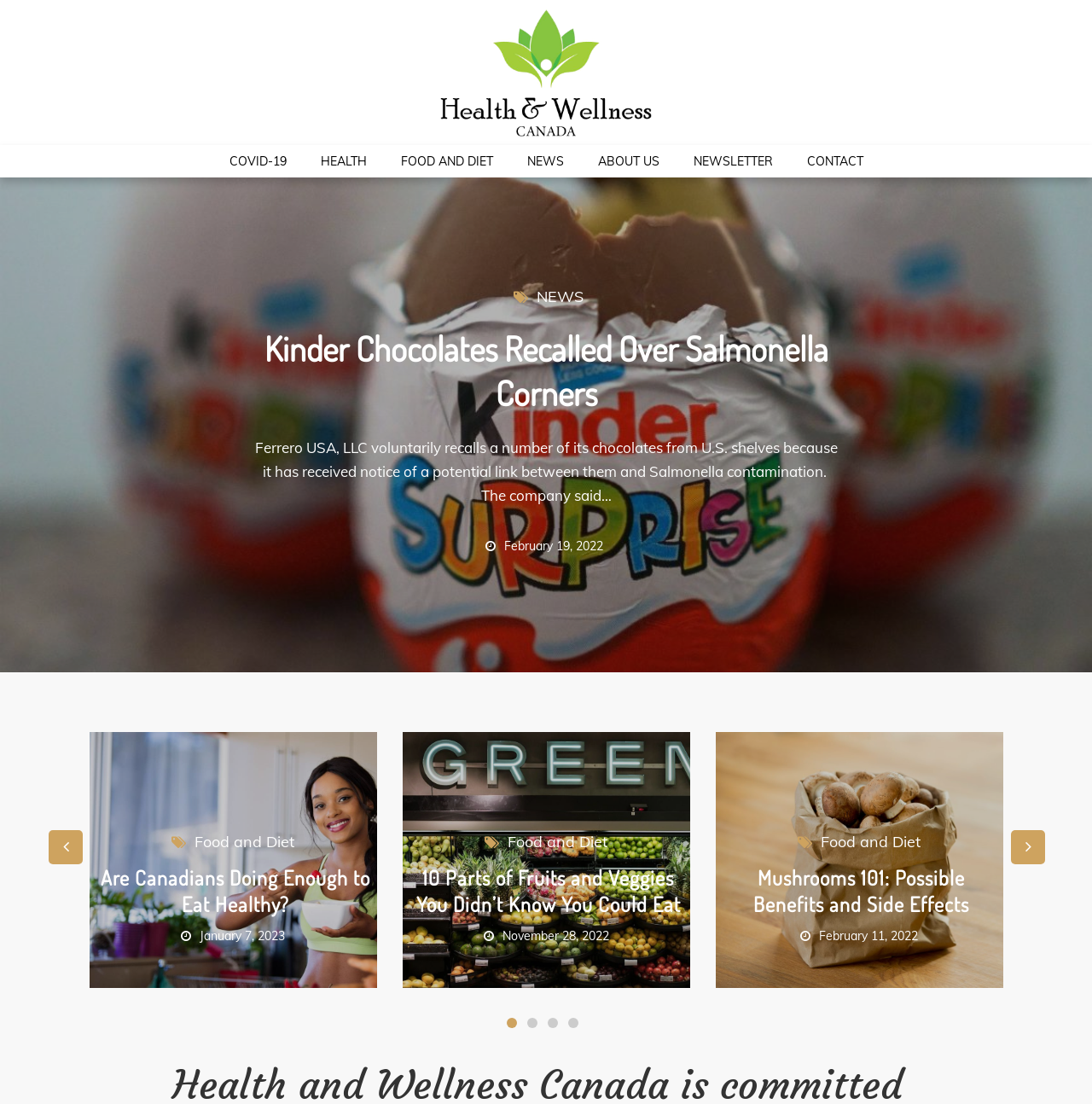Using the information from the screenshot, answer the following question thoroughly:
What is the primary menu item after 'COVID-19'?

By examining the navigation menu, I found that the primary menu items are listed in a horizontal orientation. The first item is 'COVID-19', and the next item is 'HEALTH'.